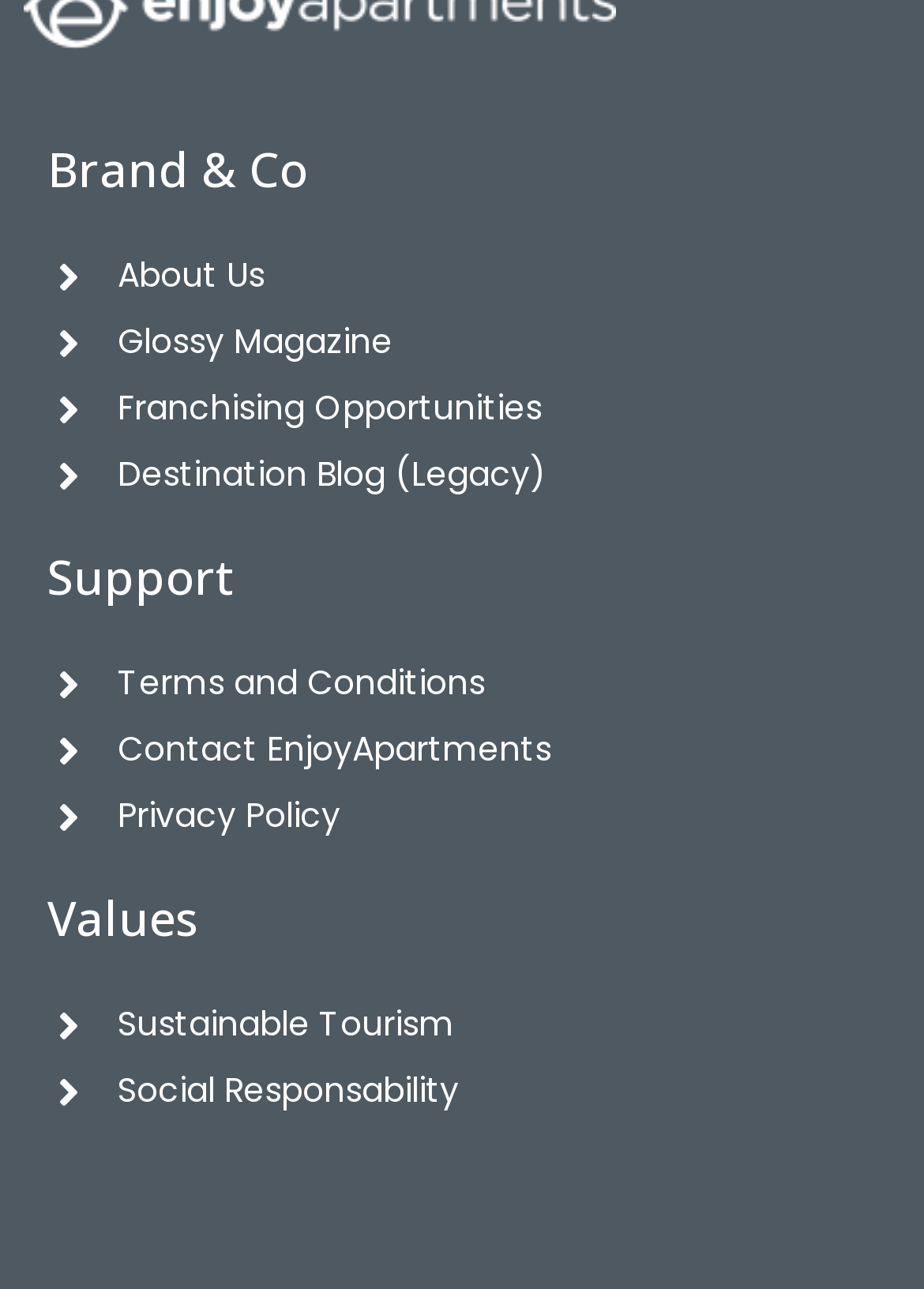Determine the bounding box for the described UI element: "Destination Blog (Legacy)".

[0.051, 0.342, 0.949, 0.394]